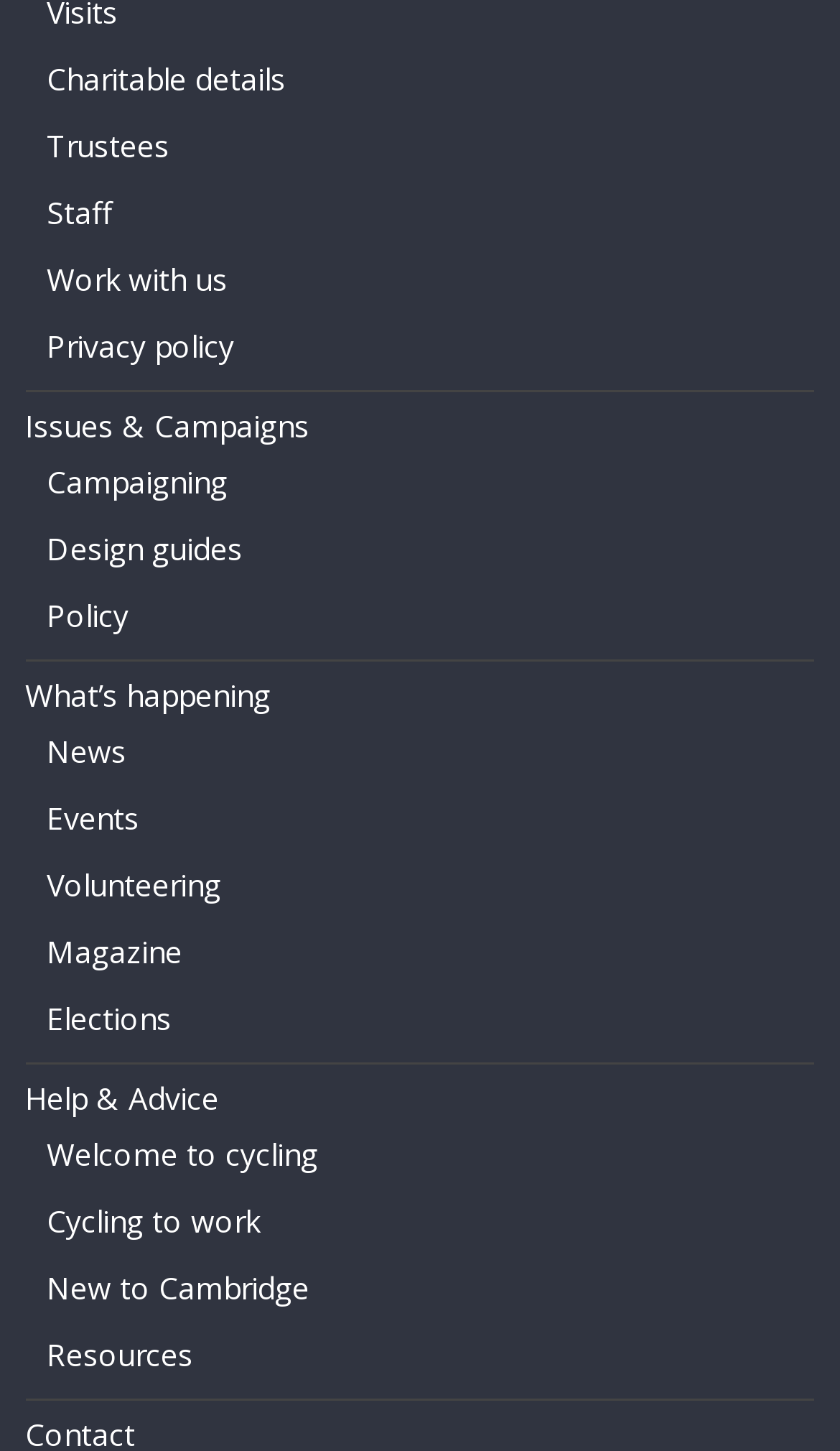Find the bounding box coordinates for the HTML element described in this sentence: "Issues & Campaigns". Provide the coordinates as four float numbers between 0 and 1, in the format [left, top, right, bottom].

[0.03, 0.279, 0.368, 0.308]